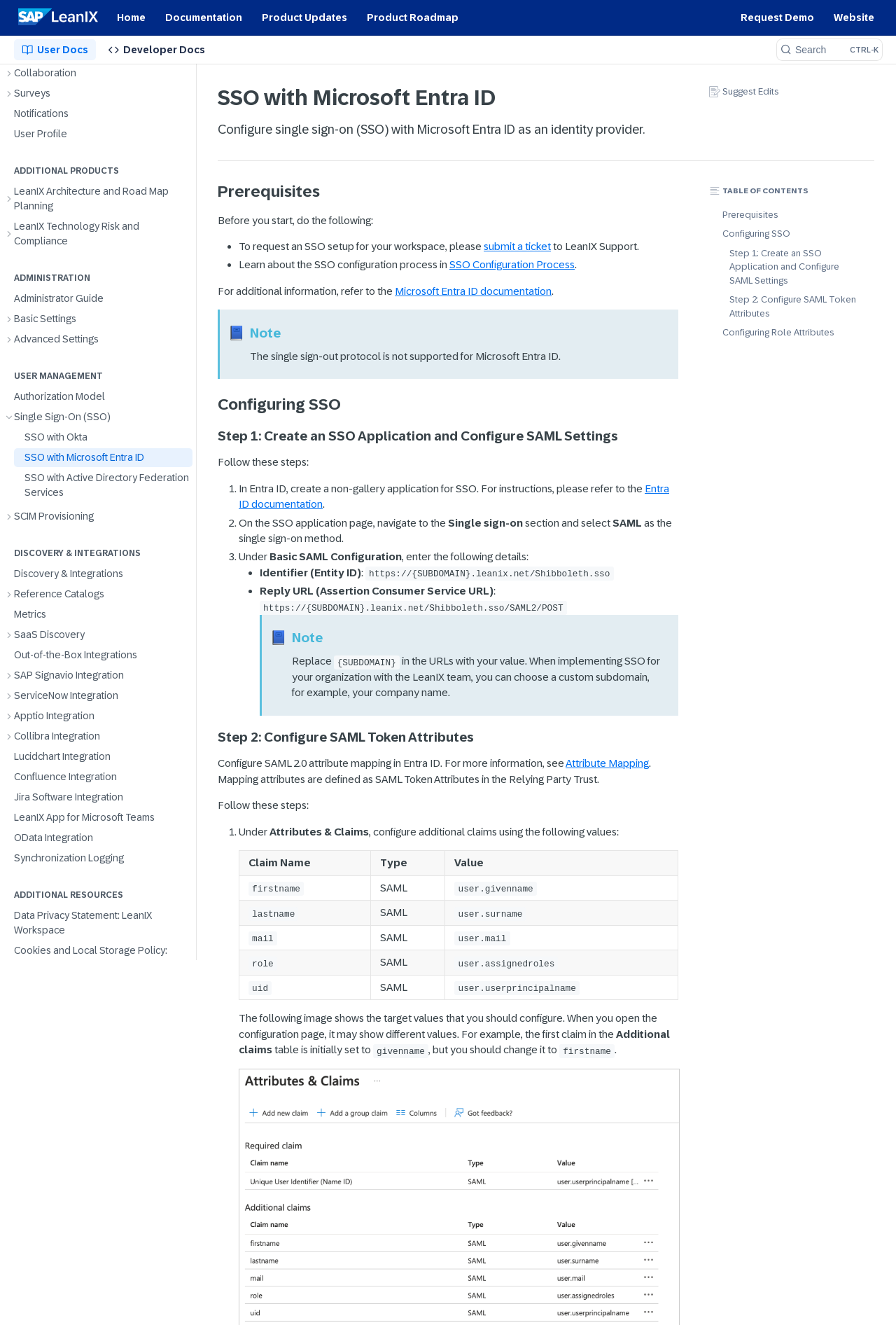Provide a short answer using a single word or phrase for the following question: 
What is the last link in the 'DISCOVERY & INTEGRATIONS' section?

OData Integration